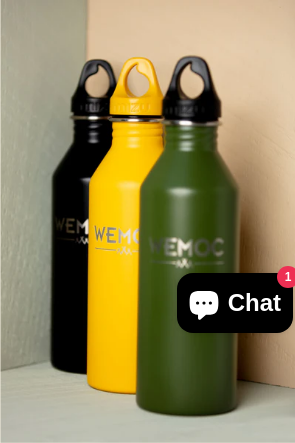Provide a brief response to the question below using a single word or phrase: 
What is the color of the left water bottle?

Black